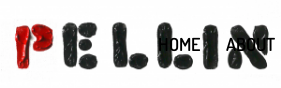What font style is used for the navigation options?
Refer to the image and respond with a one-word or short-phrase answer.

Bold, modern